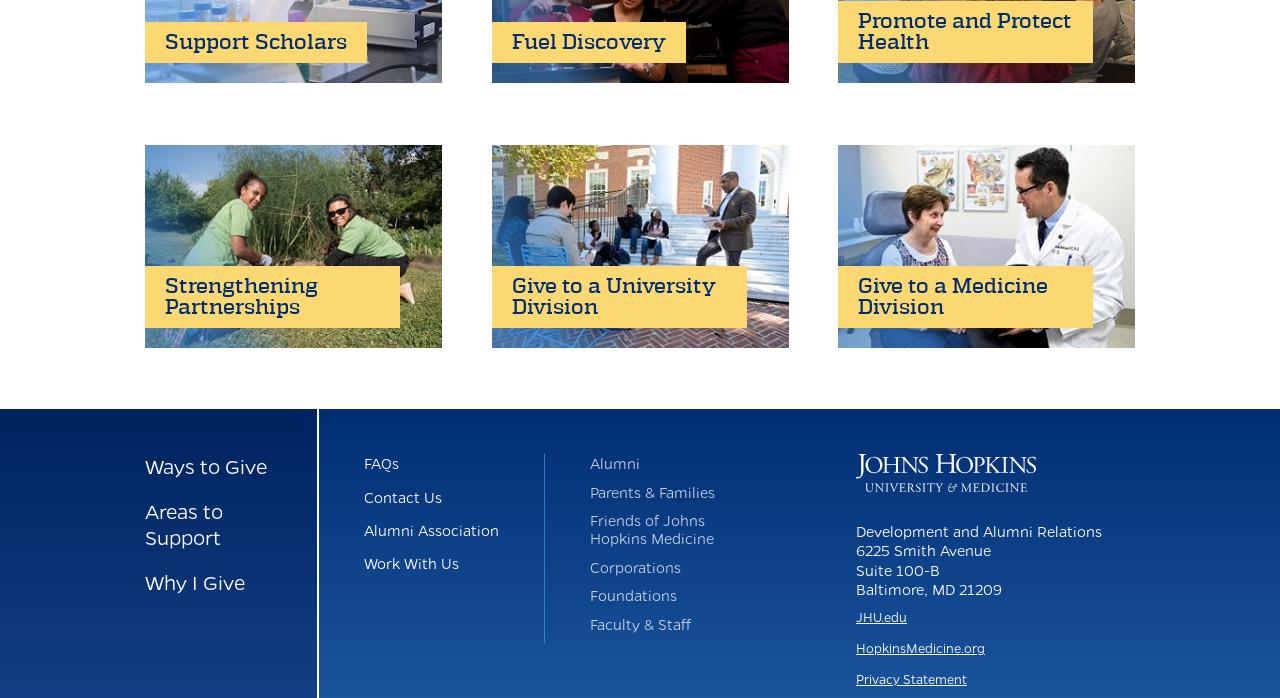Show the bounding box coordinates of the region that should be clicked to follow the instruction: "Go to Ways to Give."

[0.113, 0.649, 0.209, 0.686]